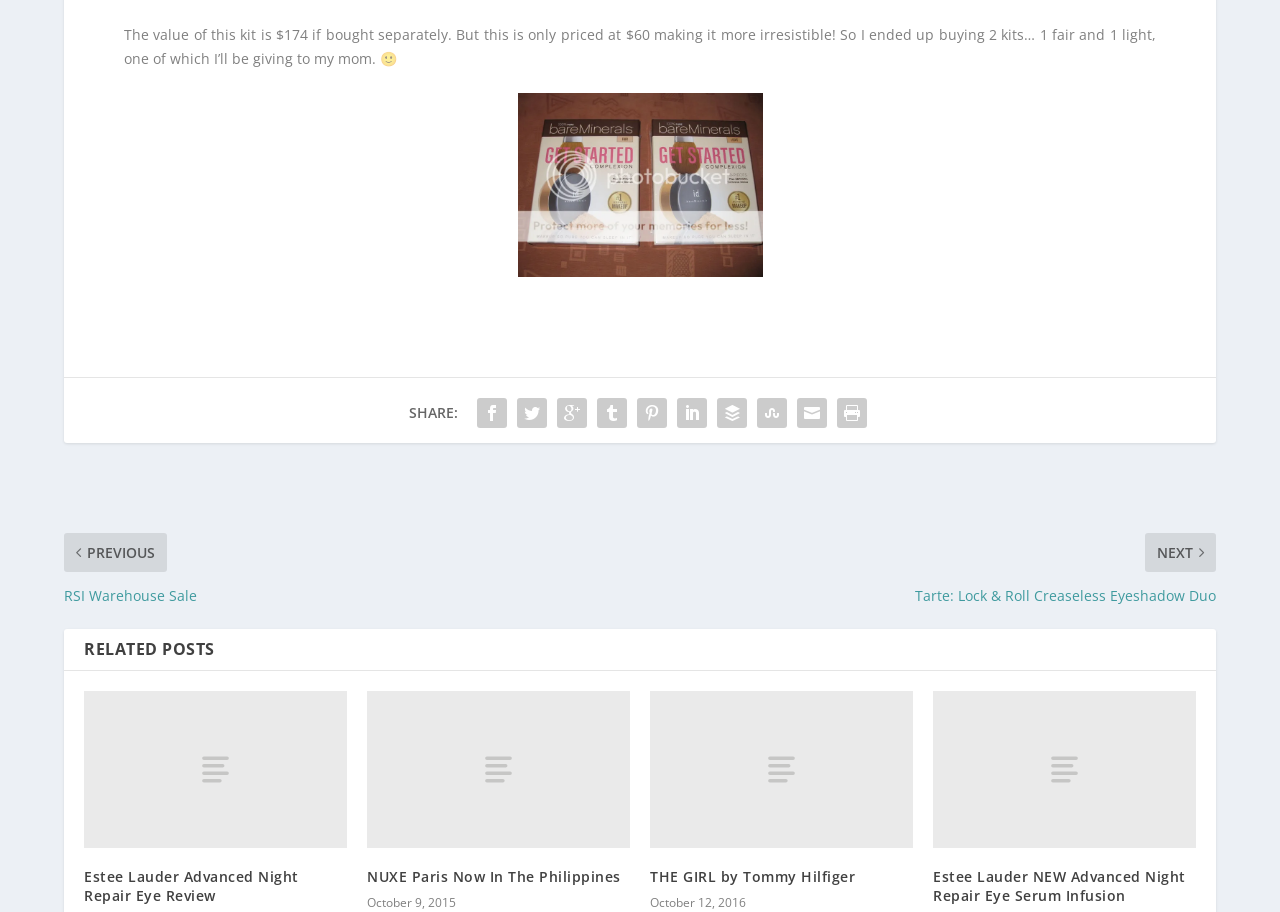Determine the bounding box coordinates for the area that needs to be clicked to fulfill this task: "View the blog". The coordinates must be given as four float numbers between 0 and 1, i.e., [left, top, right, bottom].

None